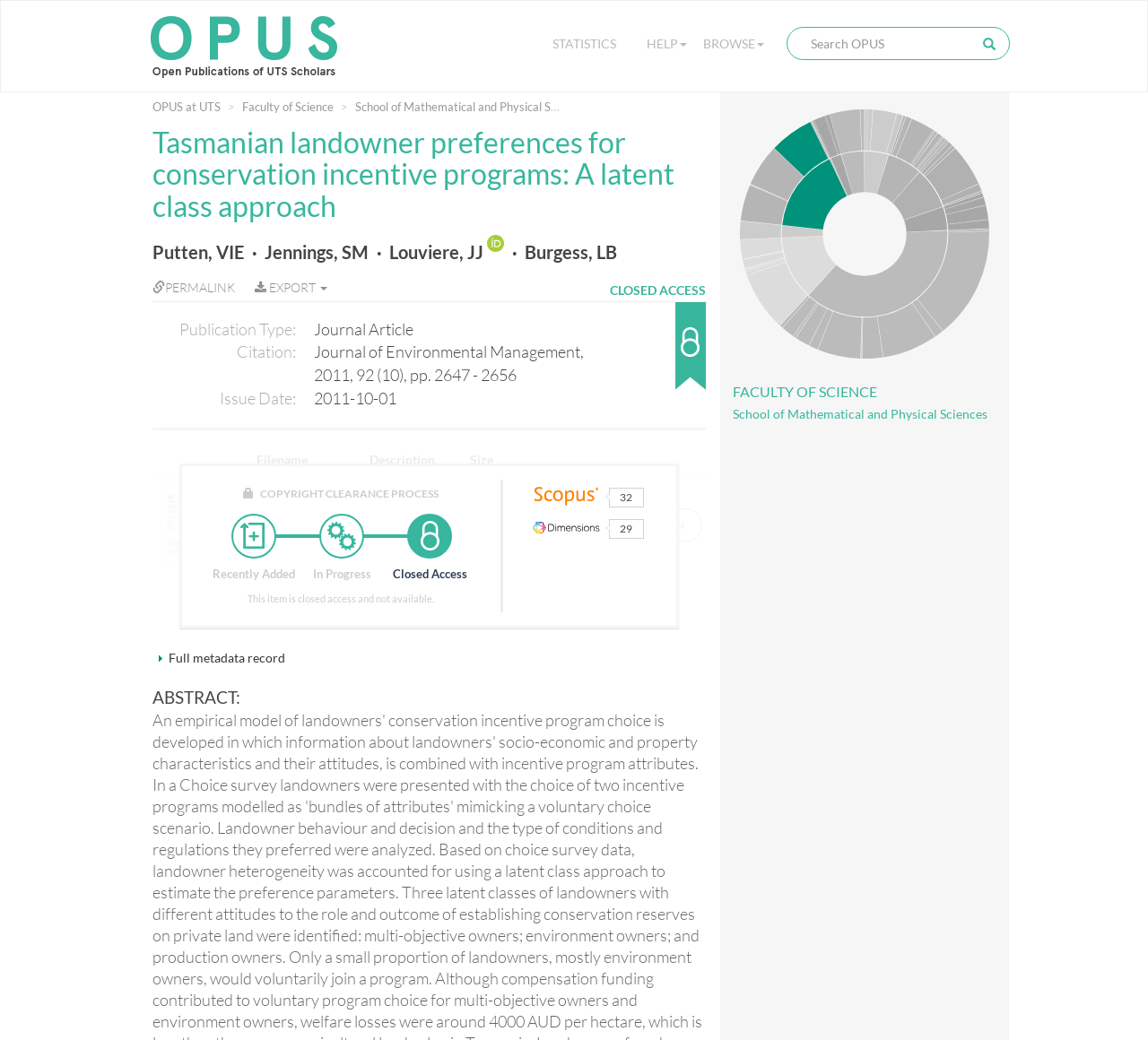Could you highlight the region that needs to be clicked to execute the instruction: "Search OPUS"?

[0.697, 0.026, 0.841, 0.056]